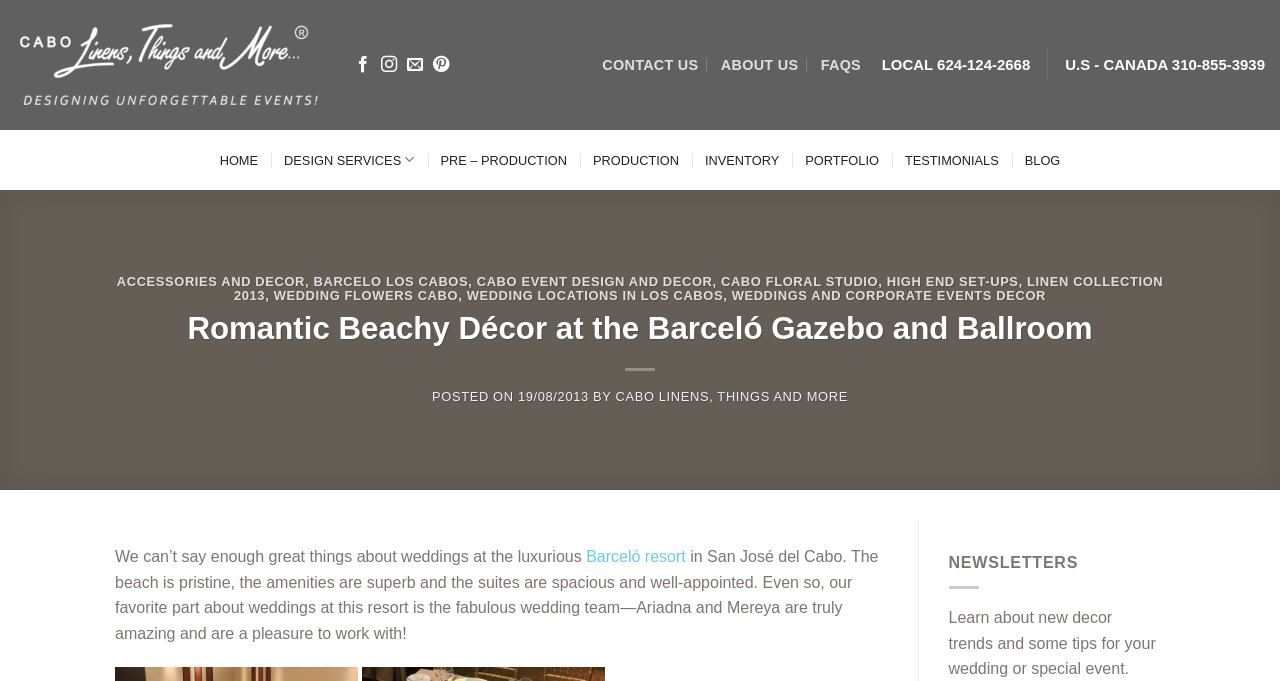Locate the bounding box coordinates of the element you need to click to accomplish the task described by this instruction: "Contact us".

[0.471, 0.069, 0.546, 0.122]